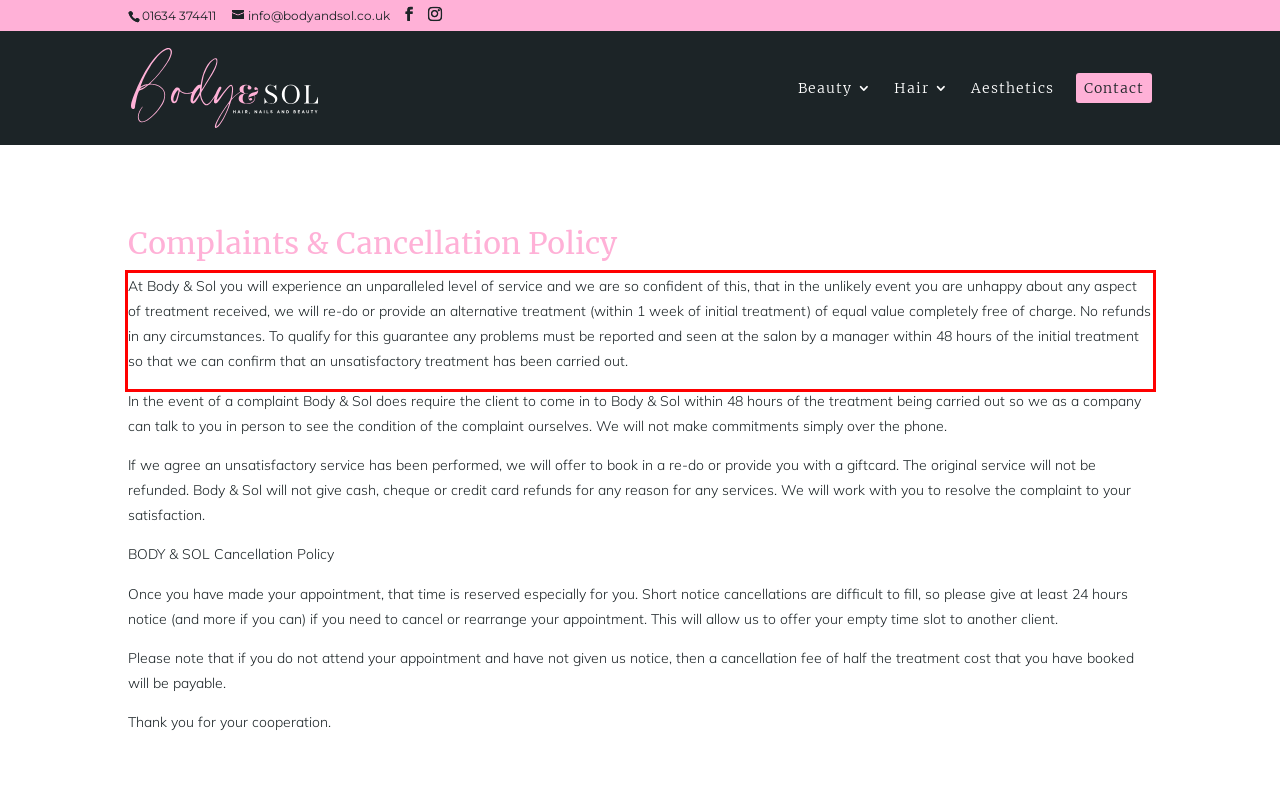You are presented with a webpage screenshot featuring a red bounding box. Perform OCR on the text inside the red bounding box and extract the content.

At Body & Sol you will experience an unparalleled level of service and we are so confident of this, that in the unlikely event you are unhappy about any aspect of treatment received, we will re-do or provide an alternative treatment (within 1 week of initial treatment) of equal value completely free of charge. No refunds in any circumstances. To qualify for this guarantee any problems must be reported and seen at the salon by a manager within 48 hours of the initial treatment so that we can confirm that an unsatisfactory treatment has been carried out.